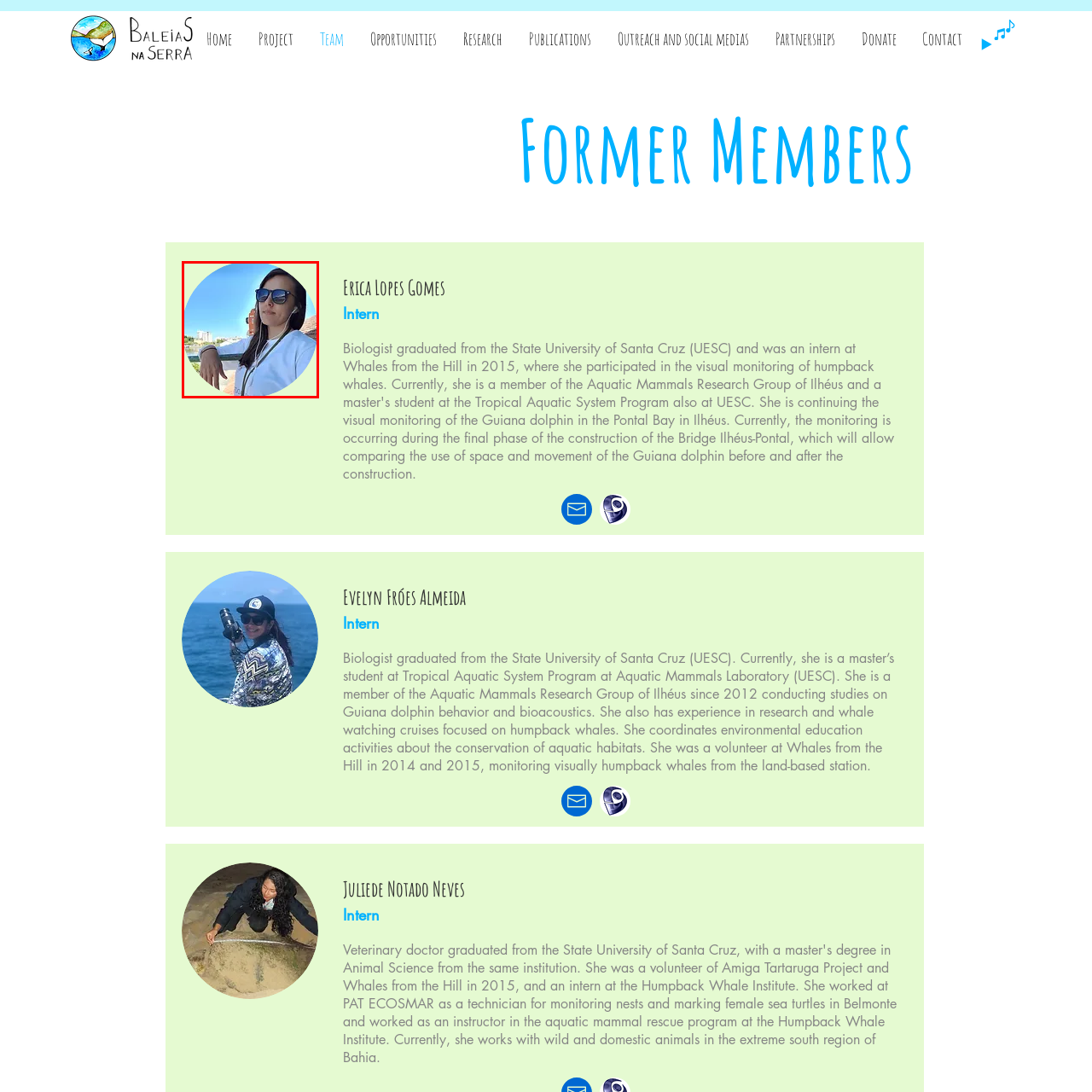Examine the content inside the red boundary in the image and give a detailed response to the following query: What is the color of the sky in the background?

The caption explicitly states that the background of the image features a 'bright blue sky', which implies that the sky is a vibrant and clear blue color.